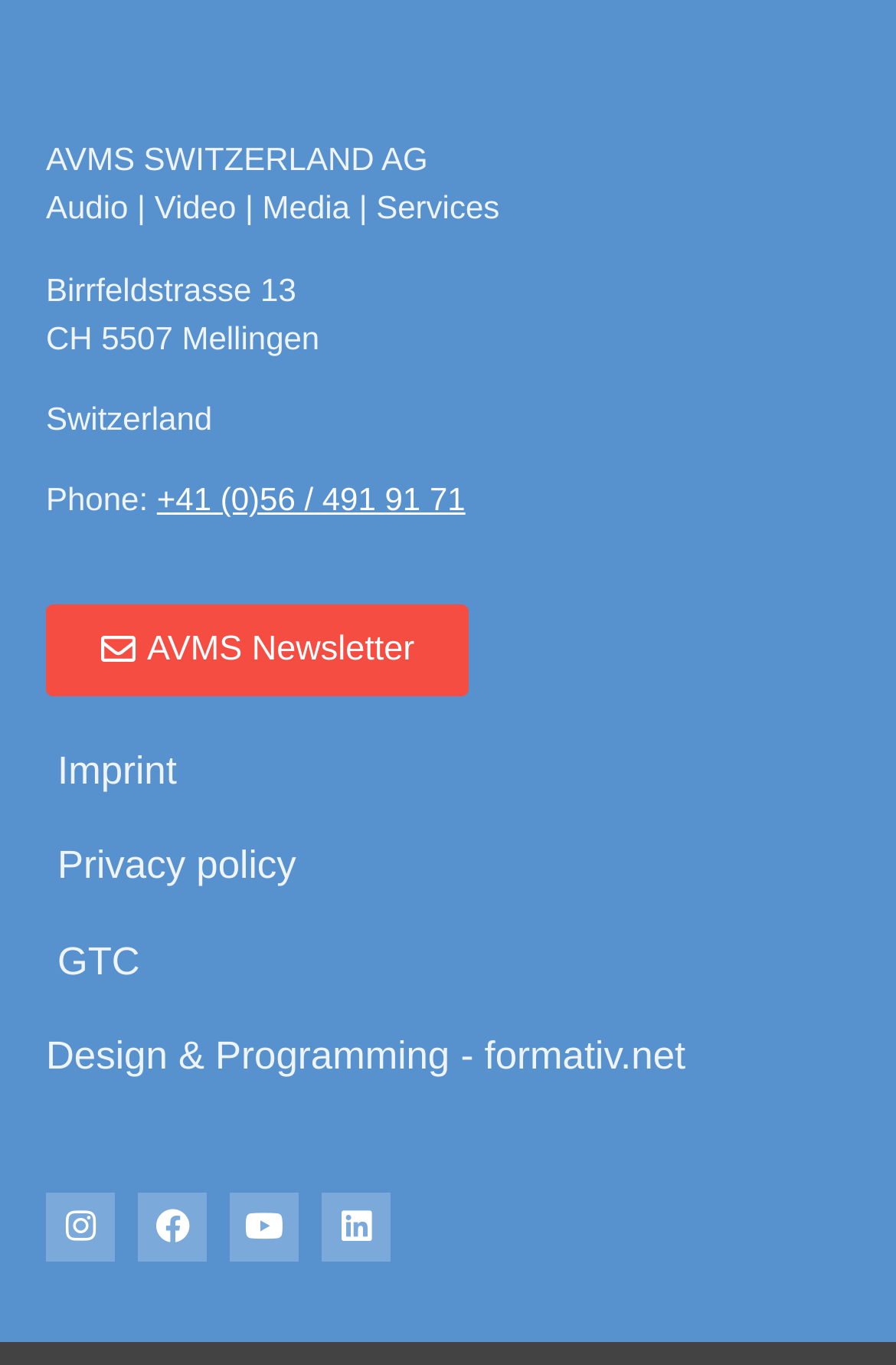Locate the coordinates of the bounding box for the clickable region that fulfills this instruction: "Call the phone number".

[0.175, 0.352, 0.519, 0.379]